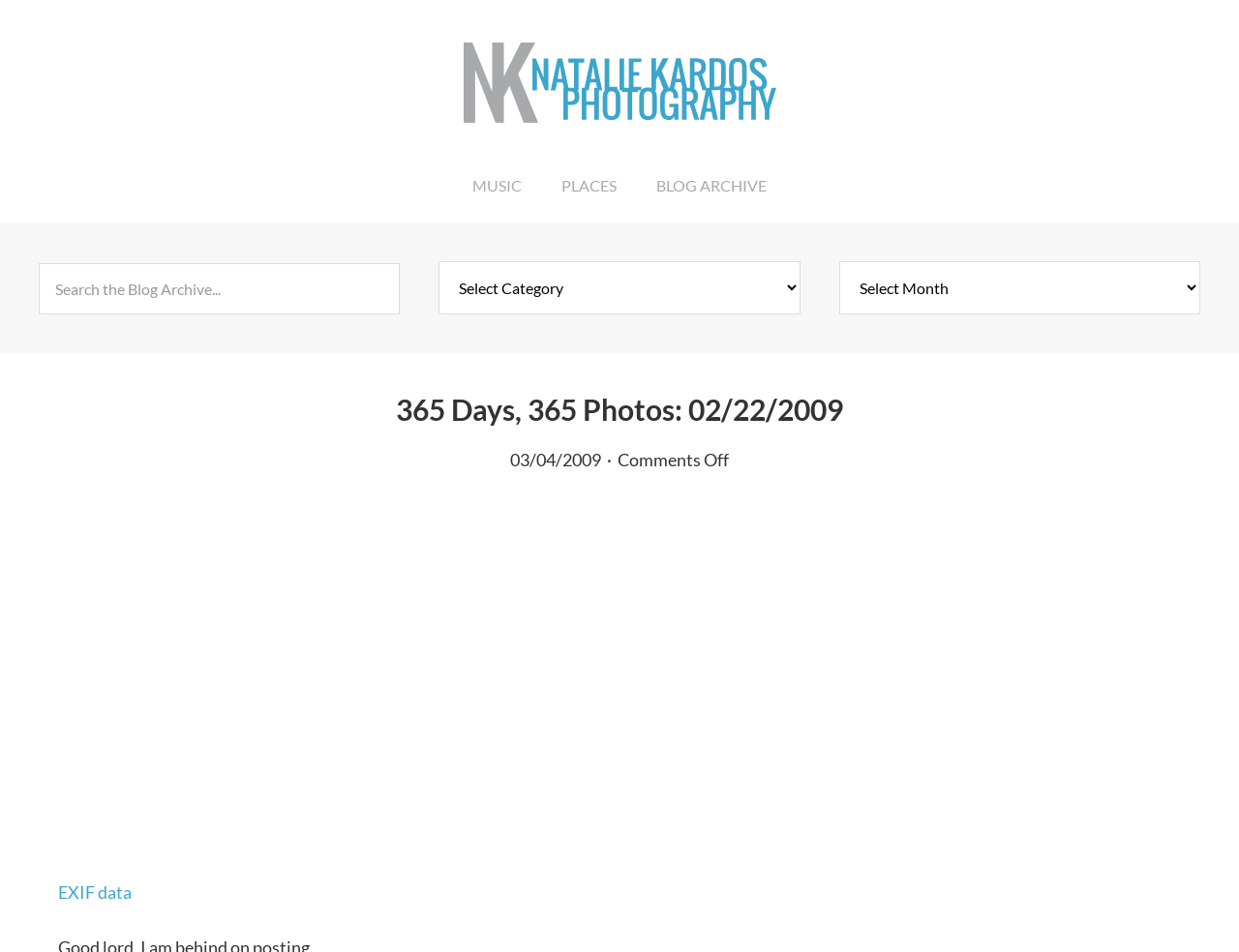What is the name of the blog?
Ensure your answer is thorough and detailed.

The name of the blog can be found at the top of the webpage, which is '365 Days, 365 Photos: 02/22/2009 - It's Too Sunny Out Here : Photography by Natalie Kardos'.